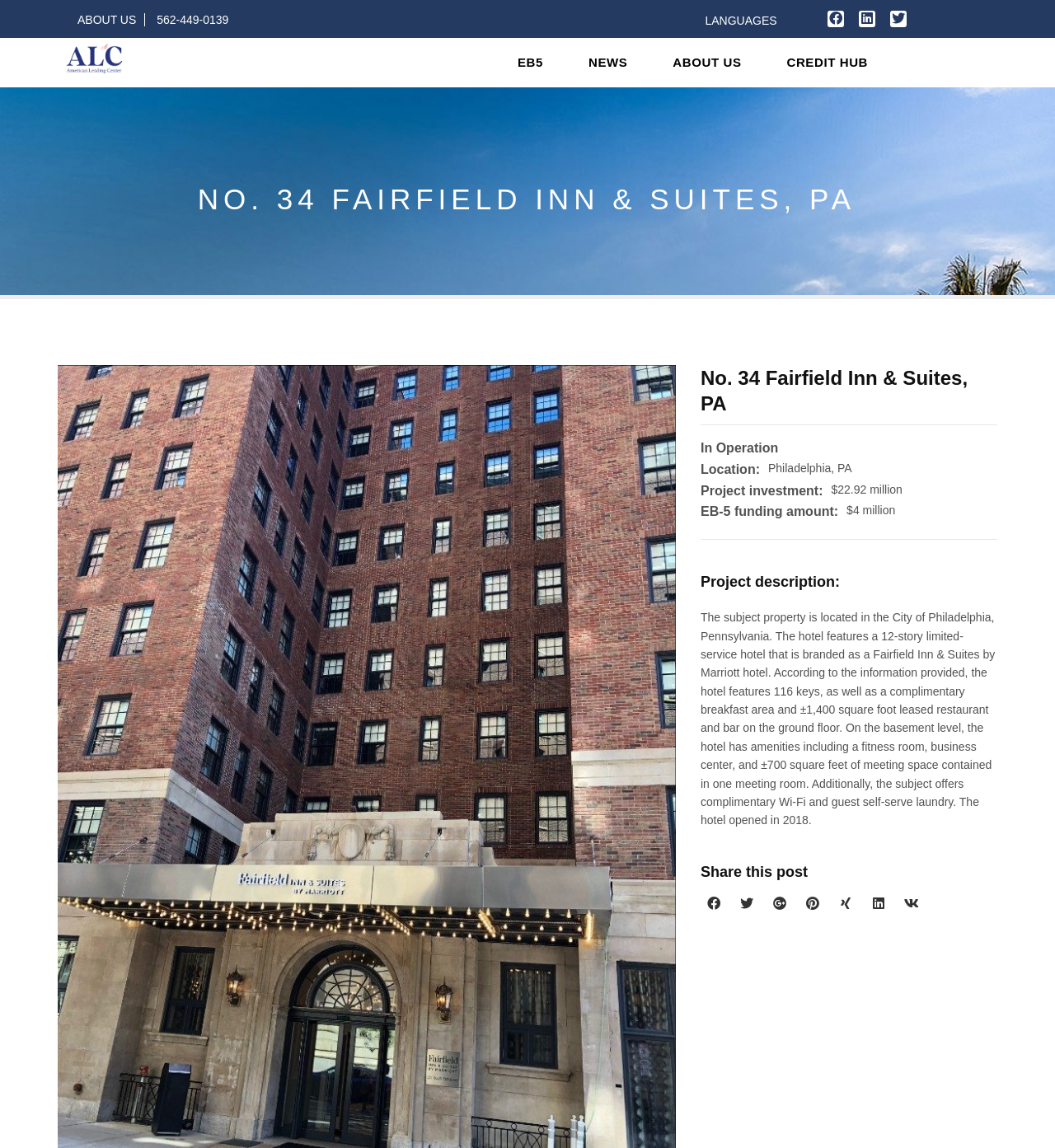Using the element description: "简体中文", determine the bounding box coordinates for the specified UI element. The coordinates should be four float numbers between 0 and 1, [left, top, right, bottom].

[0.644, 0.032, 0.777, 0.062]